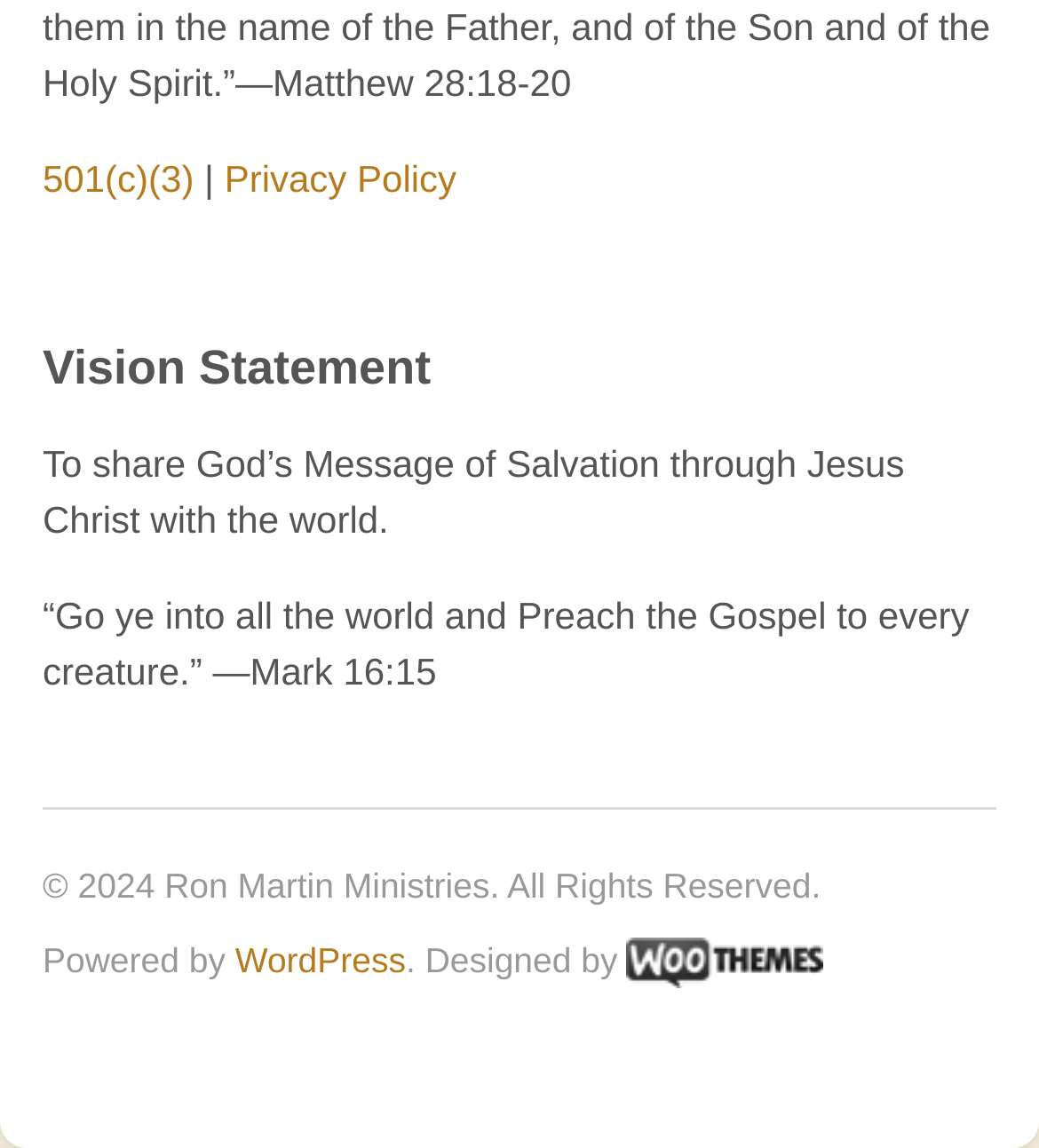Please reply to the following question using a single word or phrase: 
What is the organization's mission?

Share God's Message